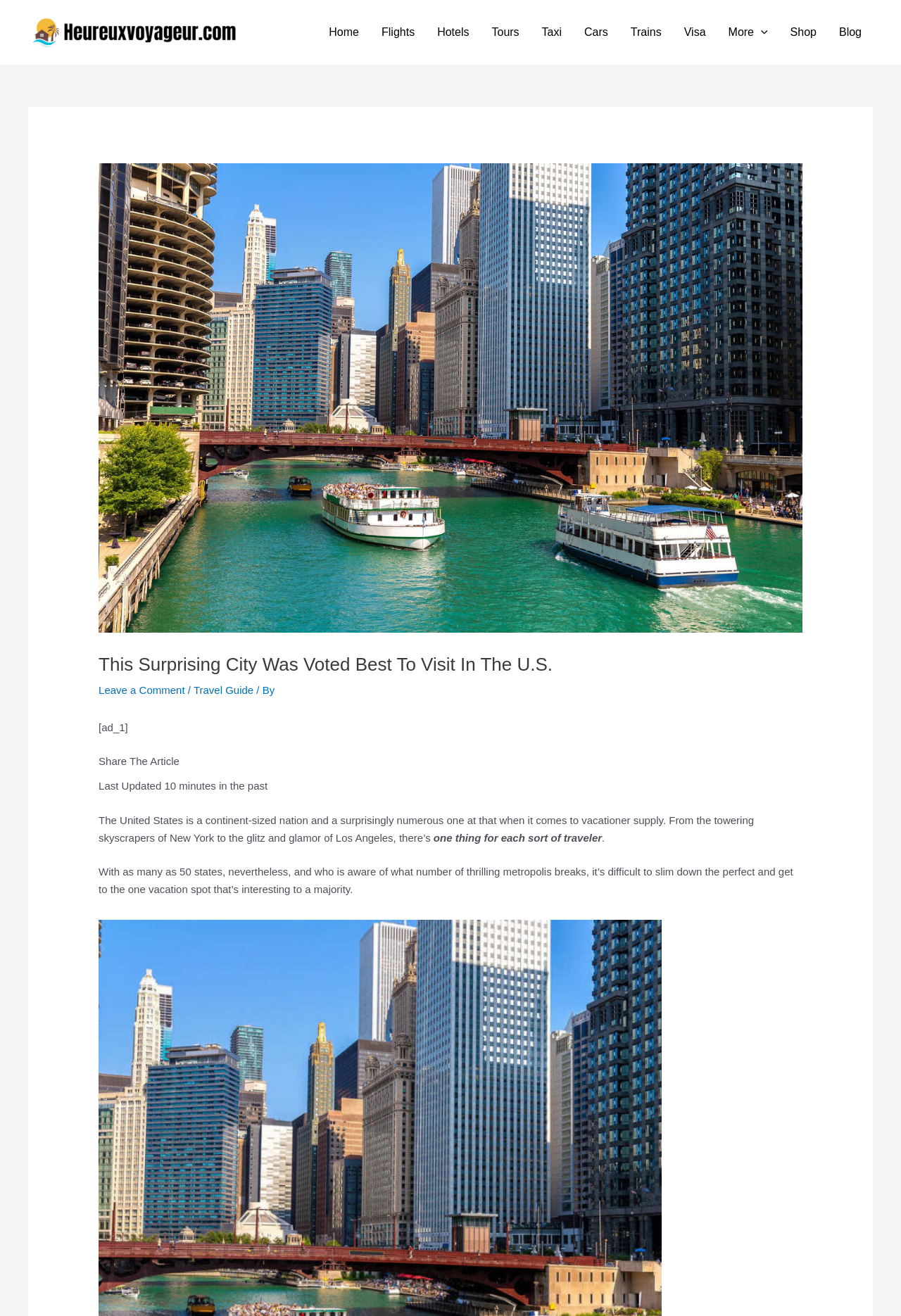Using the information in the image, could you please answer the following question in detail:
What is the topic of the article?

The topic of the article can be inferred from the content of the webpage. The article talks about the United States being a continent-sized nation with numerous vacationer supplies, and it mentions cities like New York and Los Angeles. Therefore, the topic of the article is travel.